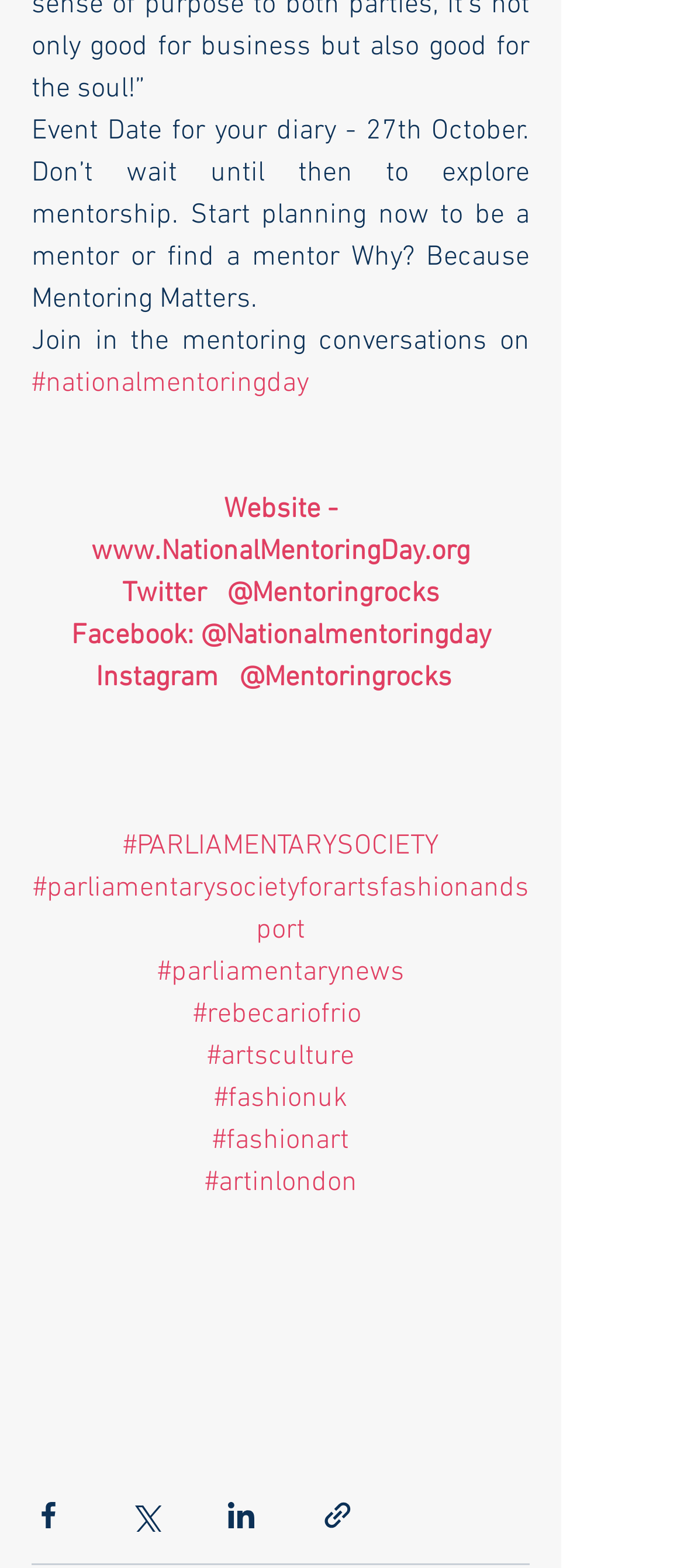What is the website URL mentioned on the webpage?
Observe the image and answer the question with a one-word or short phrase response.

www.NationalMentoringDay.org